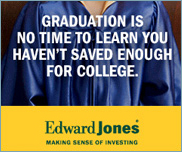Provide a comprehensive description of the image.

The image features a promotional banner from Edward Jones, emphasizing the importance of financial planning for college education. The bold white text reads, "GRADUATION IS NO TIME TO LEARN YOU HAVEN'T SAVED ENOUGH FOR COLLEGE," highlighting the urgency and significance of saving early. The background displays a graduation gown, symbolizing achievement and the impending transition to higher education. Below the main message, the Edward Jones logo is prominently displayed, accompanied by the tagline, "MAKING SENSE OF INVESTING," reinforcing their brand focus on financial education and investment support. This ad serves as a reminder for families to start planning for educational expenses well in advance.